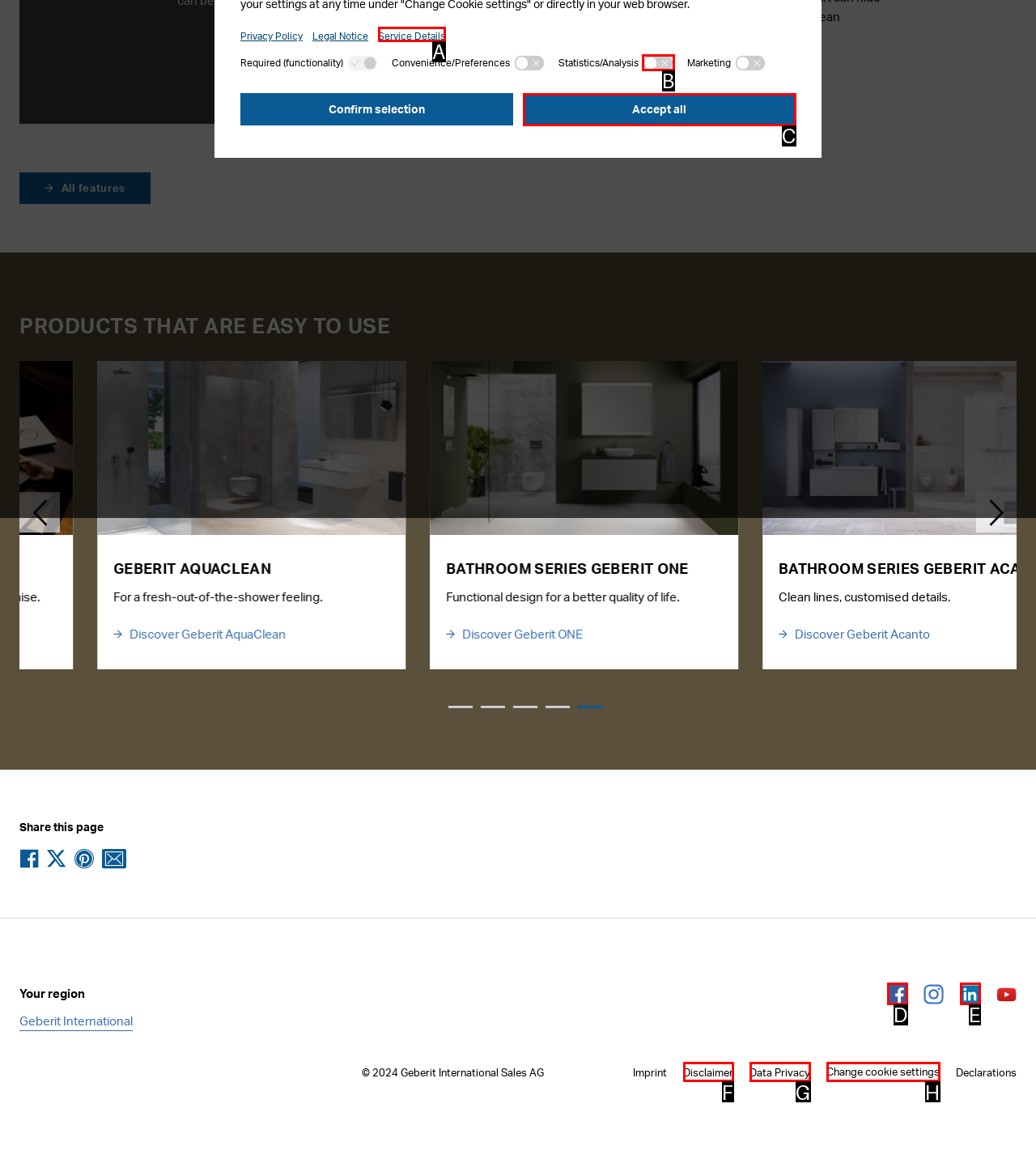From the given options, choose the HTML element that aligns with the description: Data Privacy. Respond with the letter of the selected element.

G